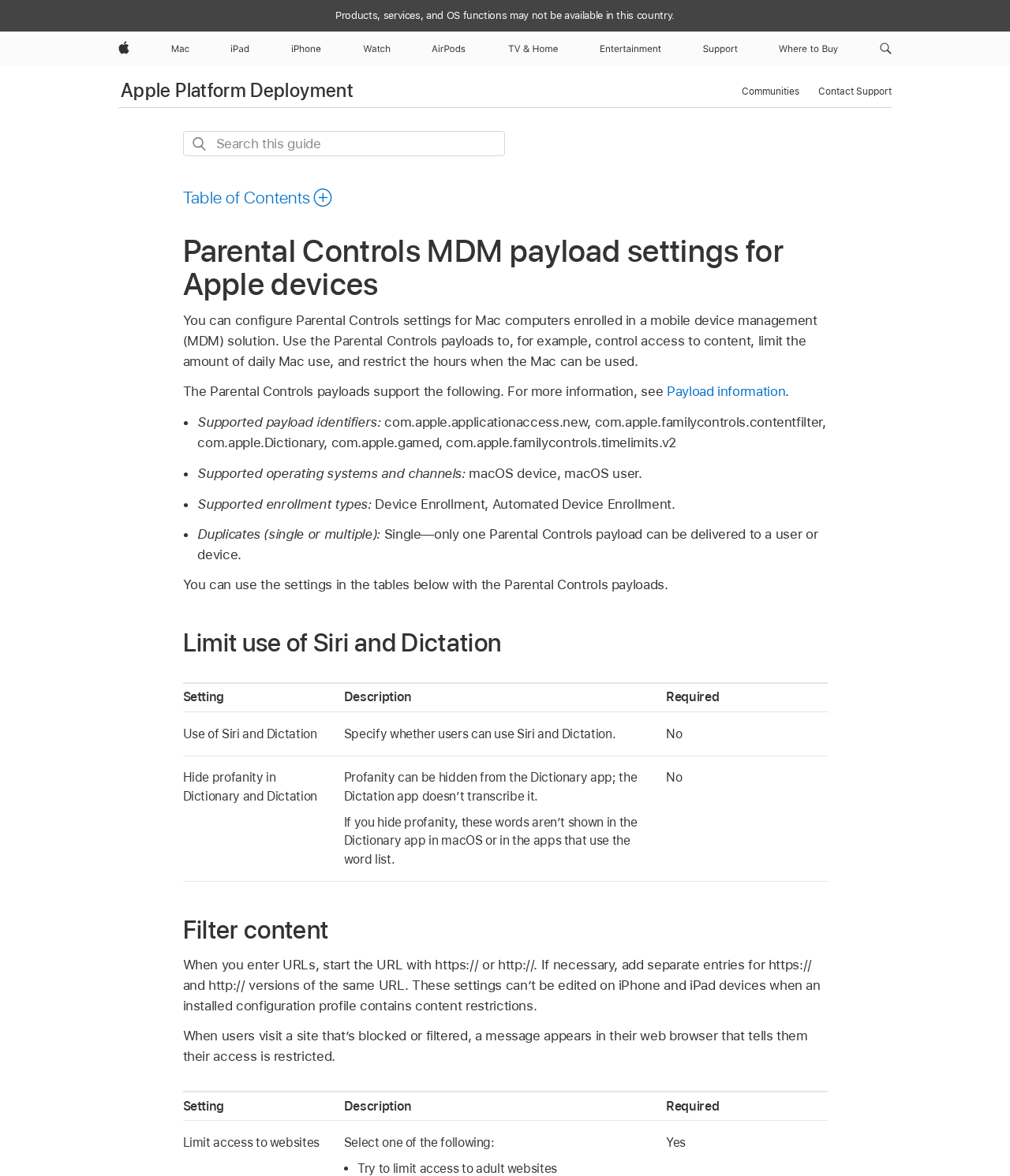Refer to the image and offer a detailed explanation in response to the question: What operating systems are supported by Parental Controls payloads?

The webpage lists the supported operating systems and channels as 'macOS device' and 'macOS user', indicating that the Parental Controls payloads are compatible with these operating systems.